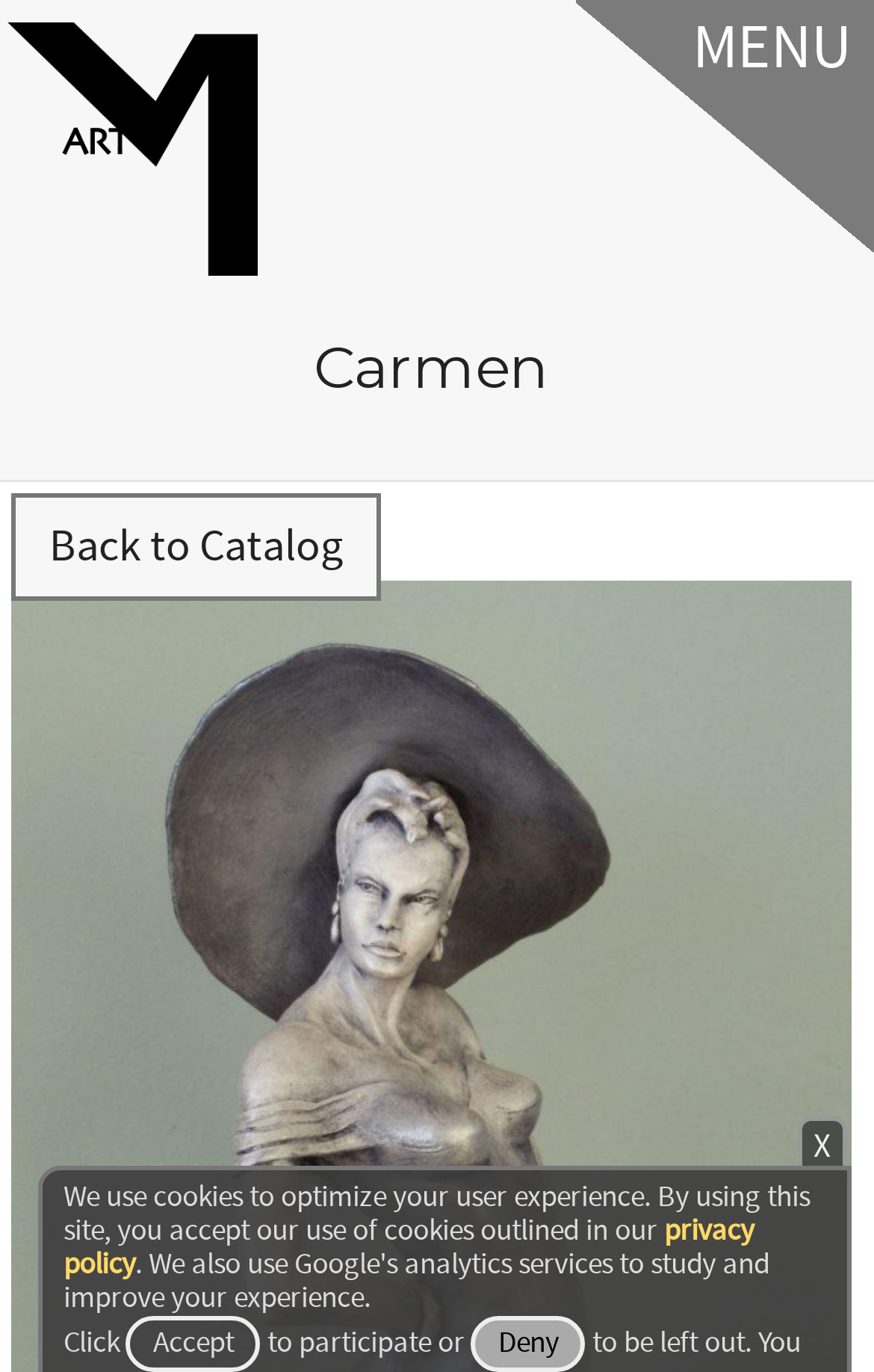What is the purpose of the webpage?
Based on the image, answer the question with as much detail as possible.

Although the meta description is not to be used to generate questions, it provides context that the webpage combines business and technology with artistic innovation. The presence of an artist's name and the lack of other prominent features suggest that the webpage is primarily used to showcase art.